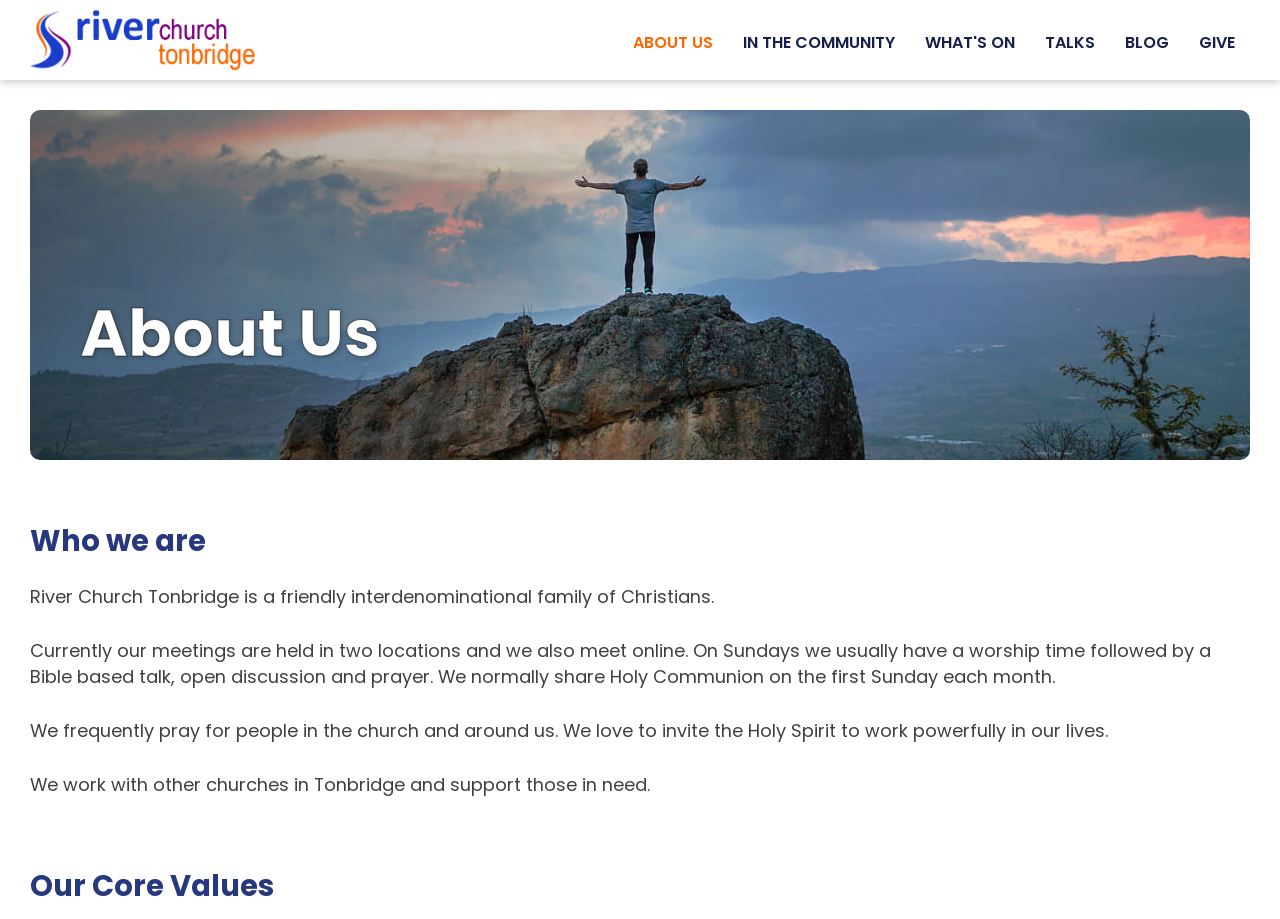Bounding box coordinates are specified in the format (top-left x, top-left y, bottom-right x, bottom-right y). All values are floating point numbers bounded between 0 and 1. Please provide the bounding box coordinate of the region this sentence describes: parent_node: Email * aria-describedby="email-notes" name="email"

None